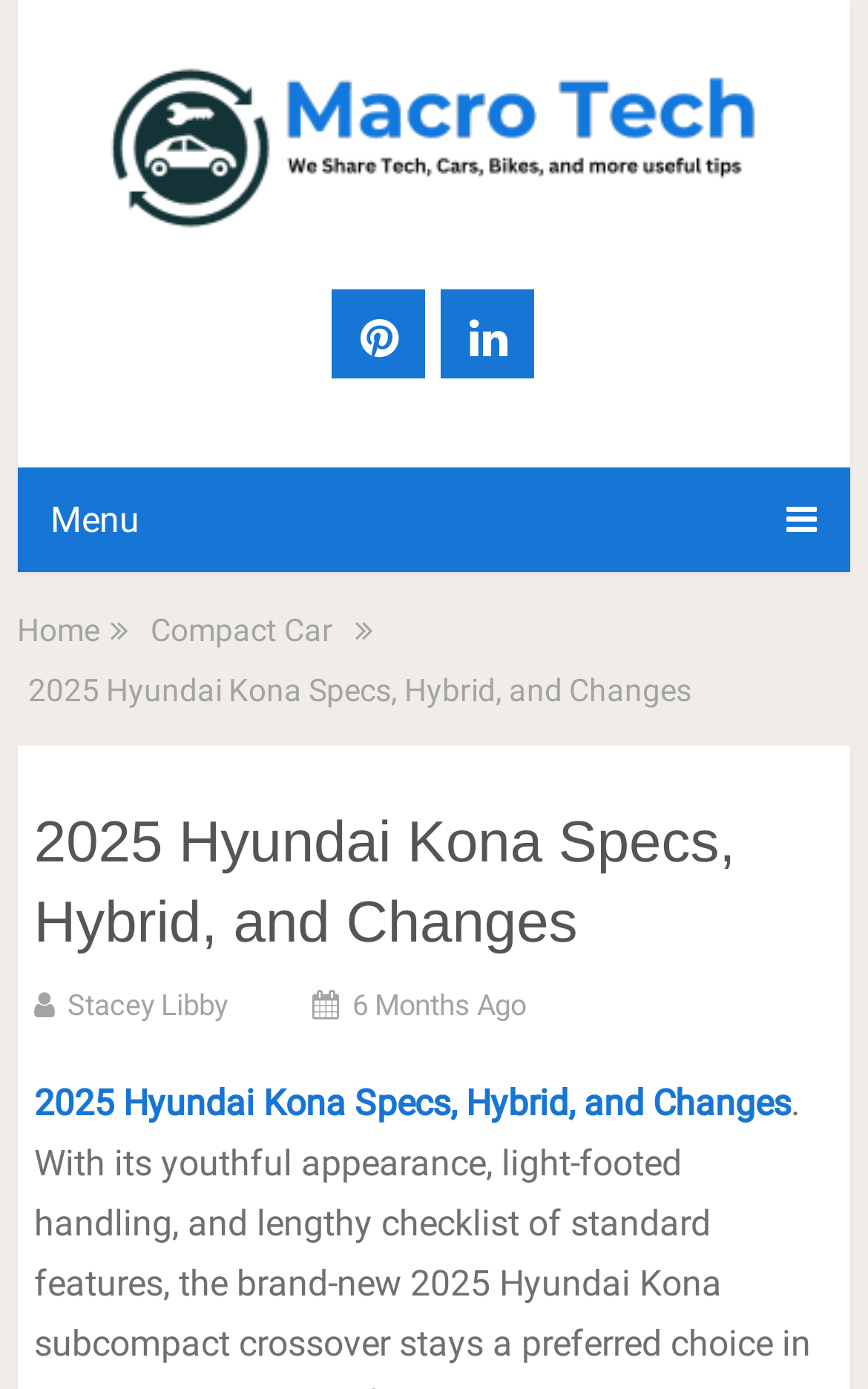How long ago was the article published?
Based on the screenshot, provide a one-word or short-phrase response.

6 Months Ago